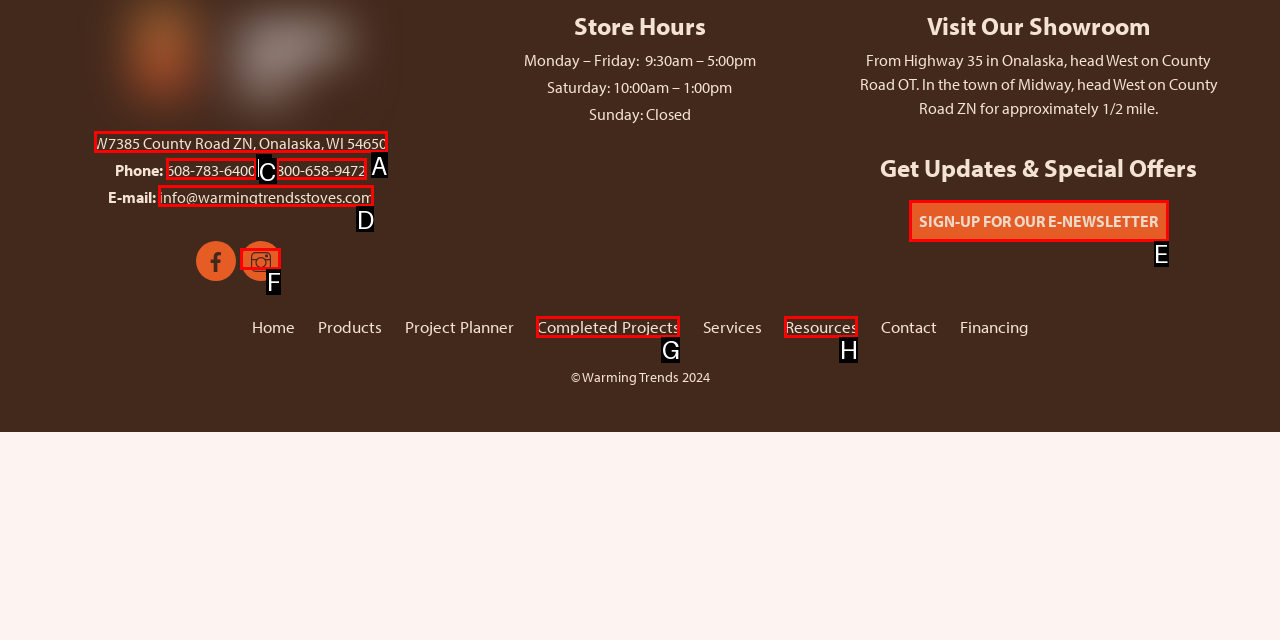Determine which option aligns with the description: Completed Projects. Provide the letter of the chosen option directly.

G